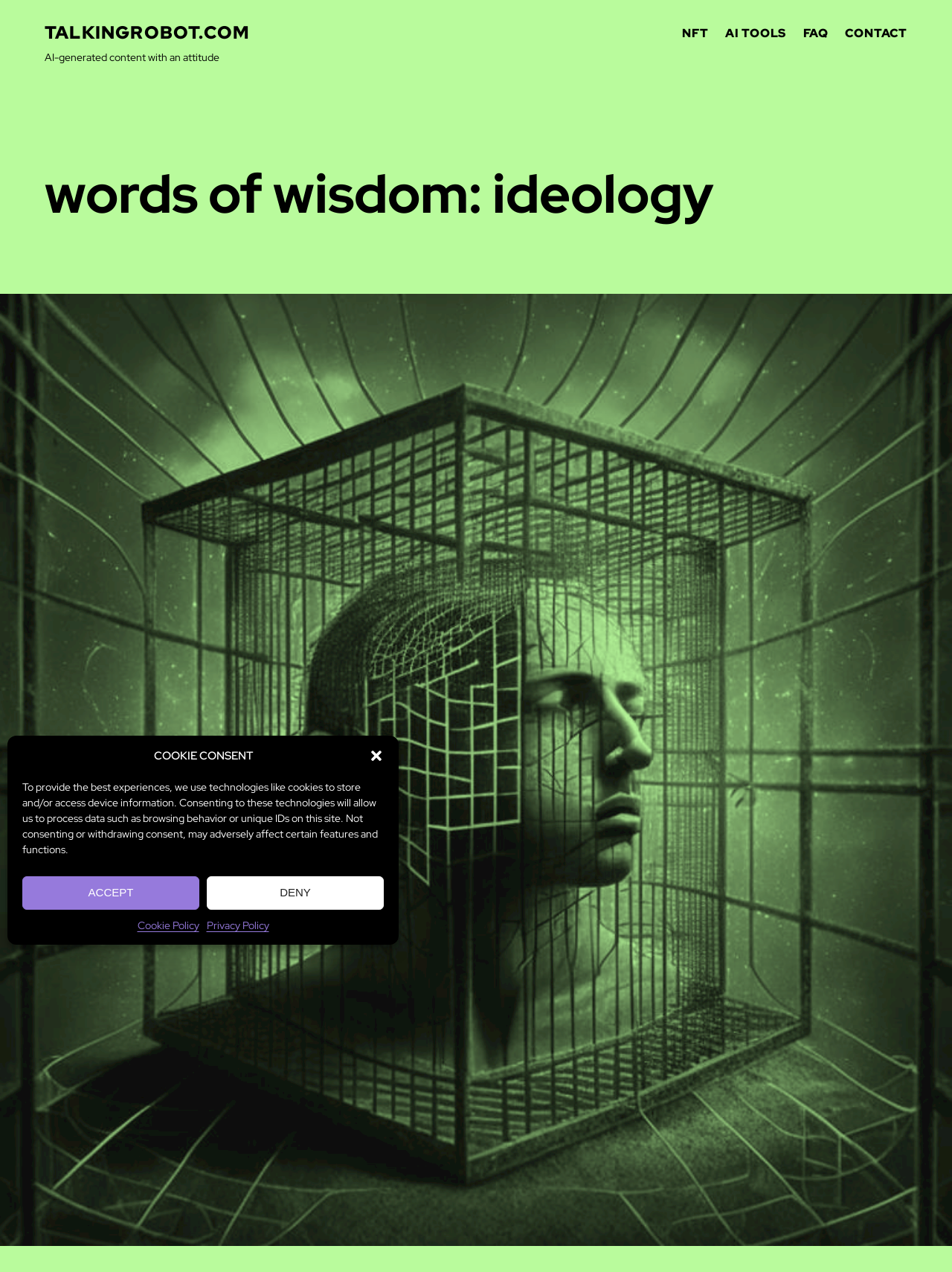What is the tagline of the website?
Based on the image, provide a one-word or brief-phrase response.

AI-generated content with an attitude